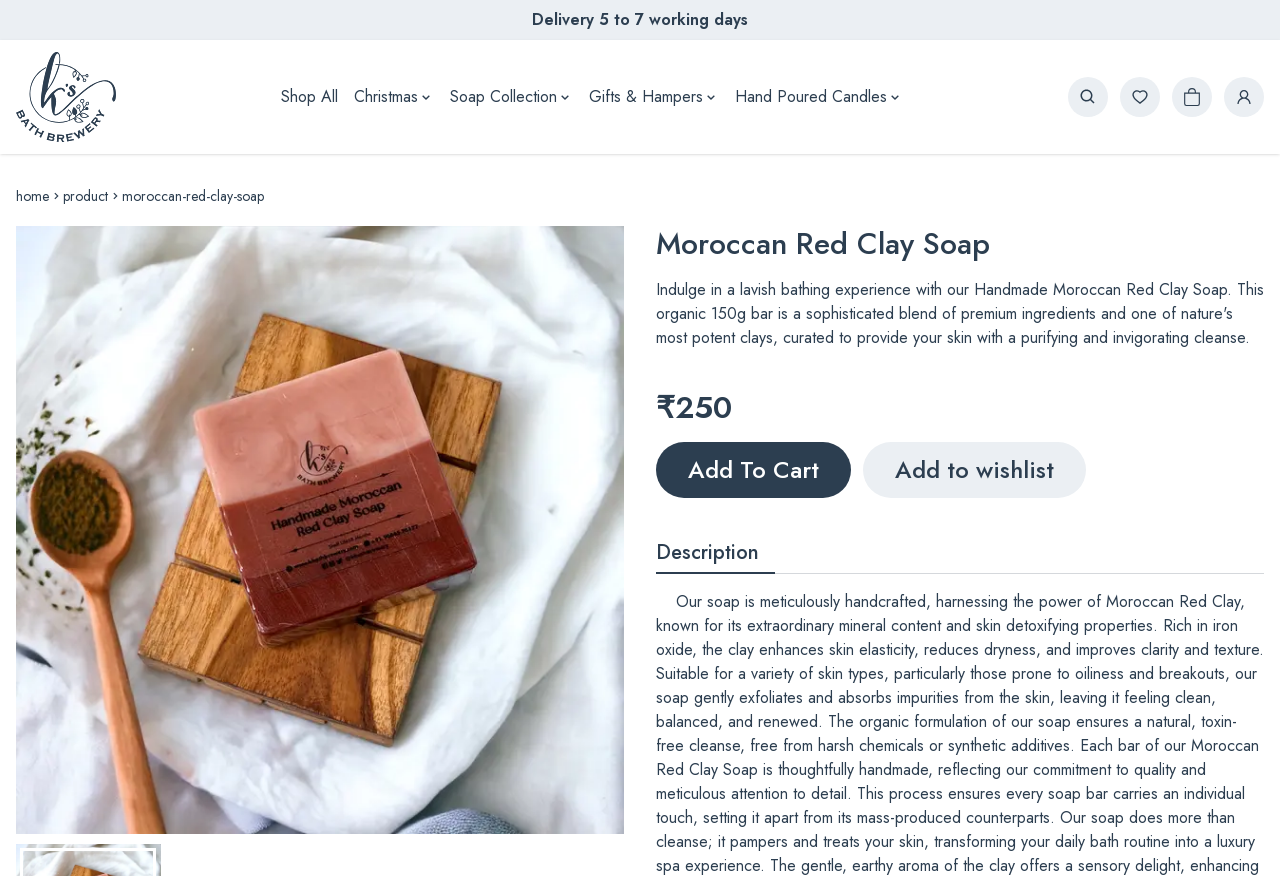Respond to the question below with a single word or phrase:
How many buttons are there in the top right corner?

4